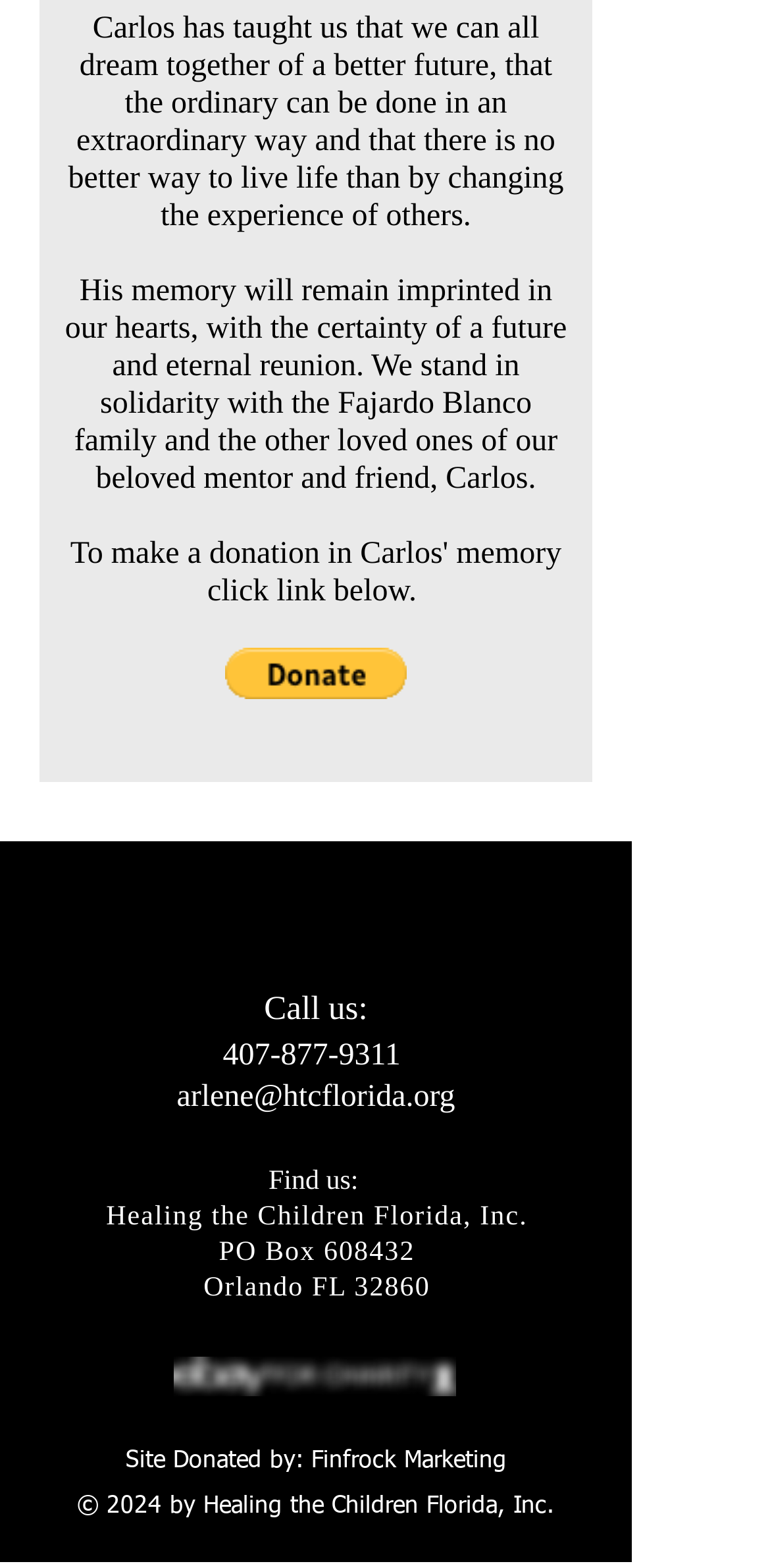From the details in the image, provide a thorough response to the question: How can I contact the organization?

The contact information can be found in the middle of the page, where it says 'Call us:' followed by a phone number, and an email address 'arlene@htcflorida.org'. This suggests that I can contact the organization by calling the provided phone number or sending an email to the provided email address.